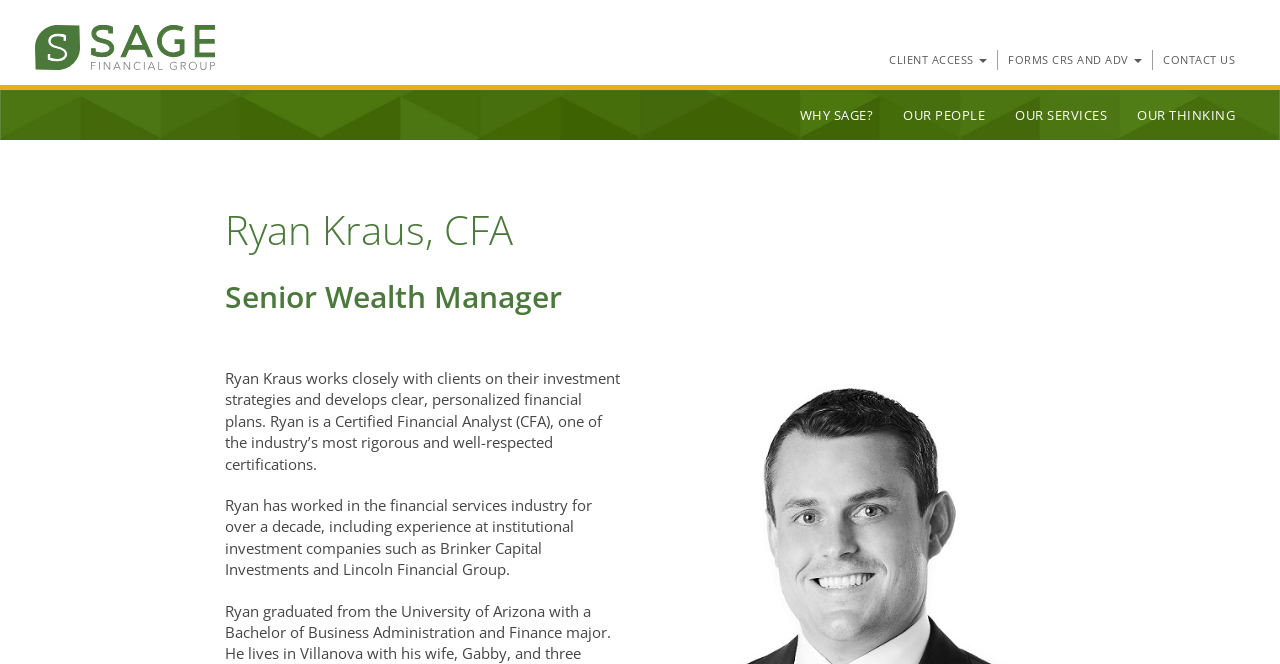What certification does Ryan Kraus hold?
By examining the image, provide a one-word or phrase answer.

CFA